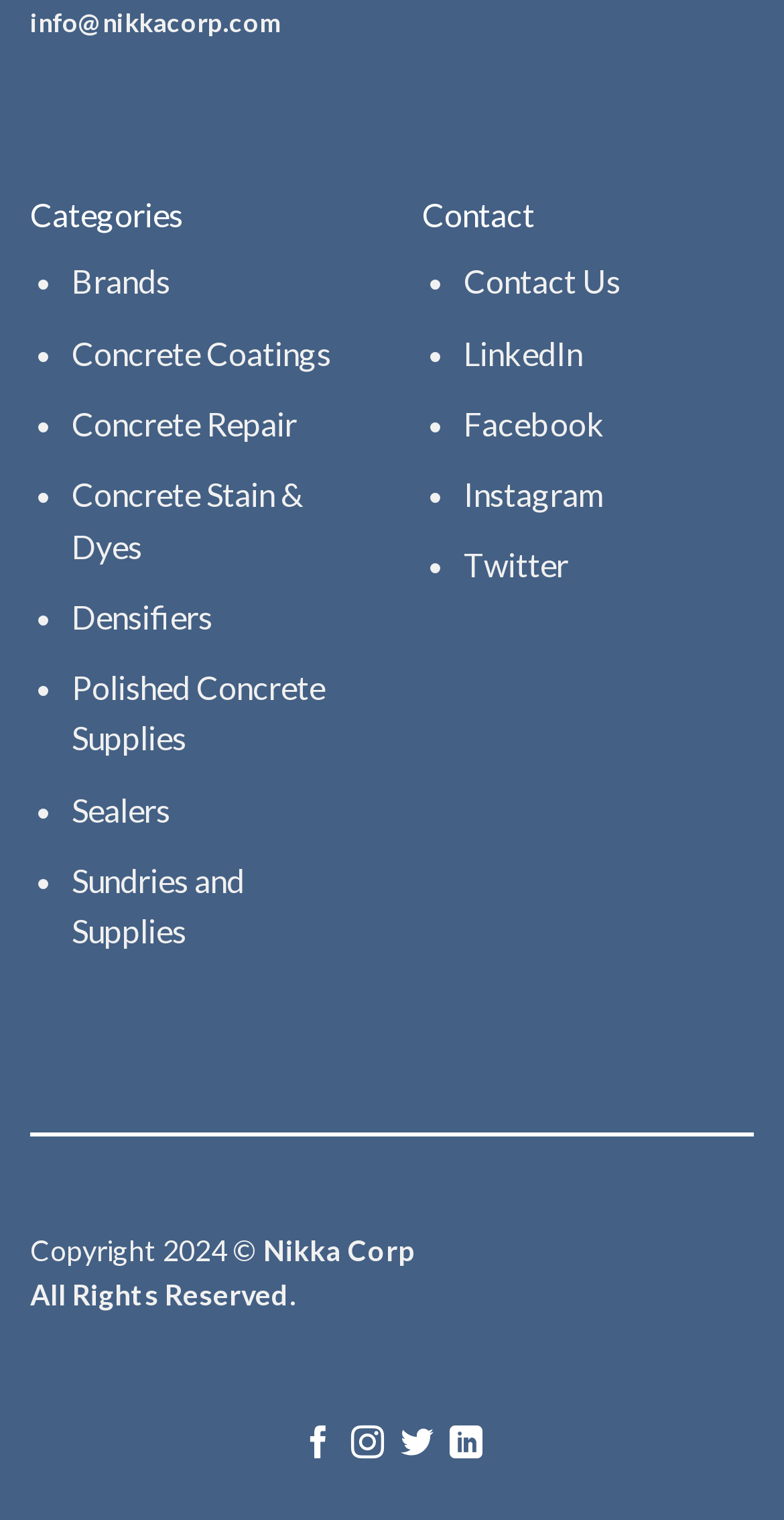Respond with a single word or phrase:
What social media platforms are linked on the webpage?

Facebook, Instagram, Twitter, LinkedIn